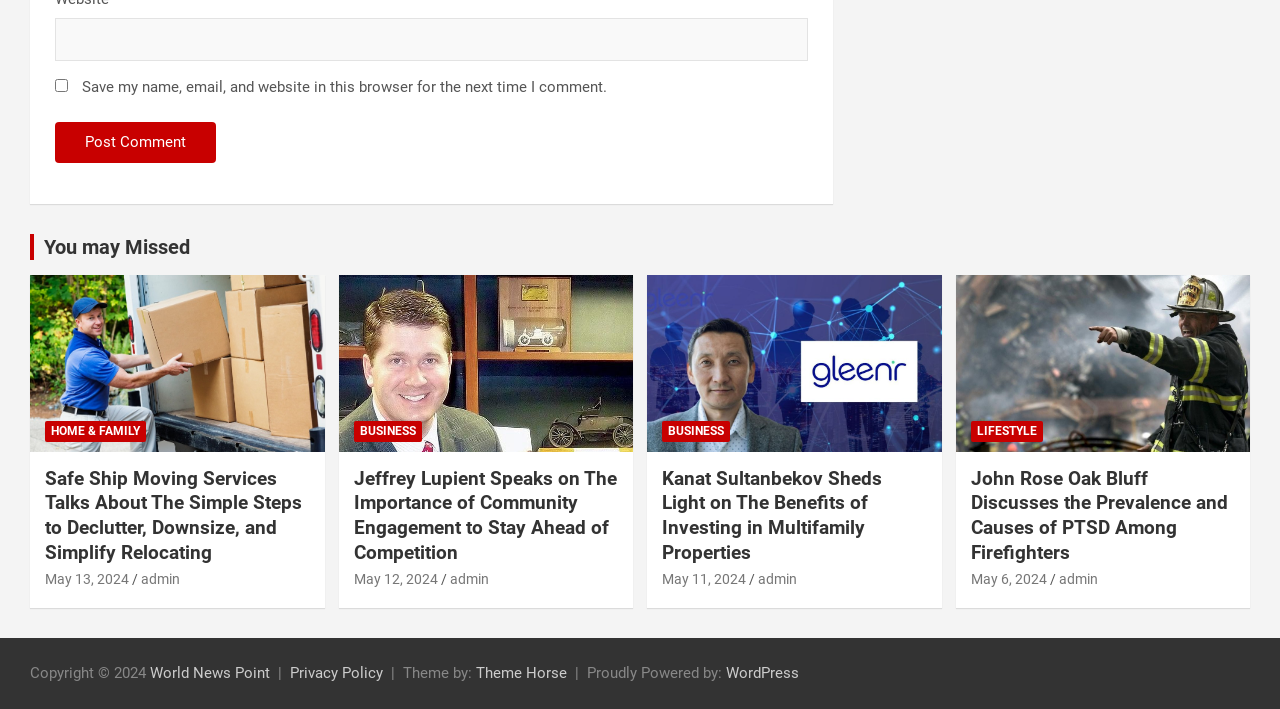What is the website's copyright information?
Give a single word or phrase answer based on the content of the image.

Copyright © 2024